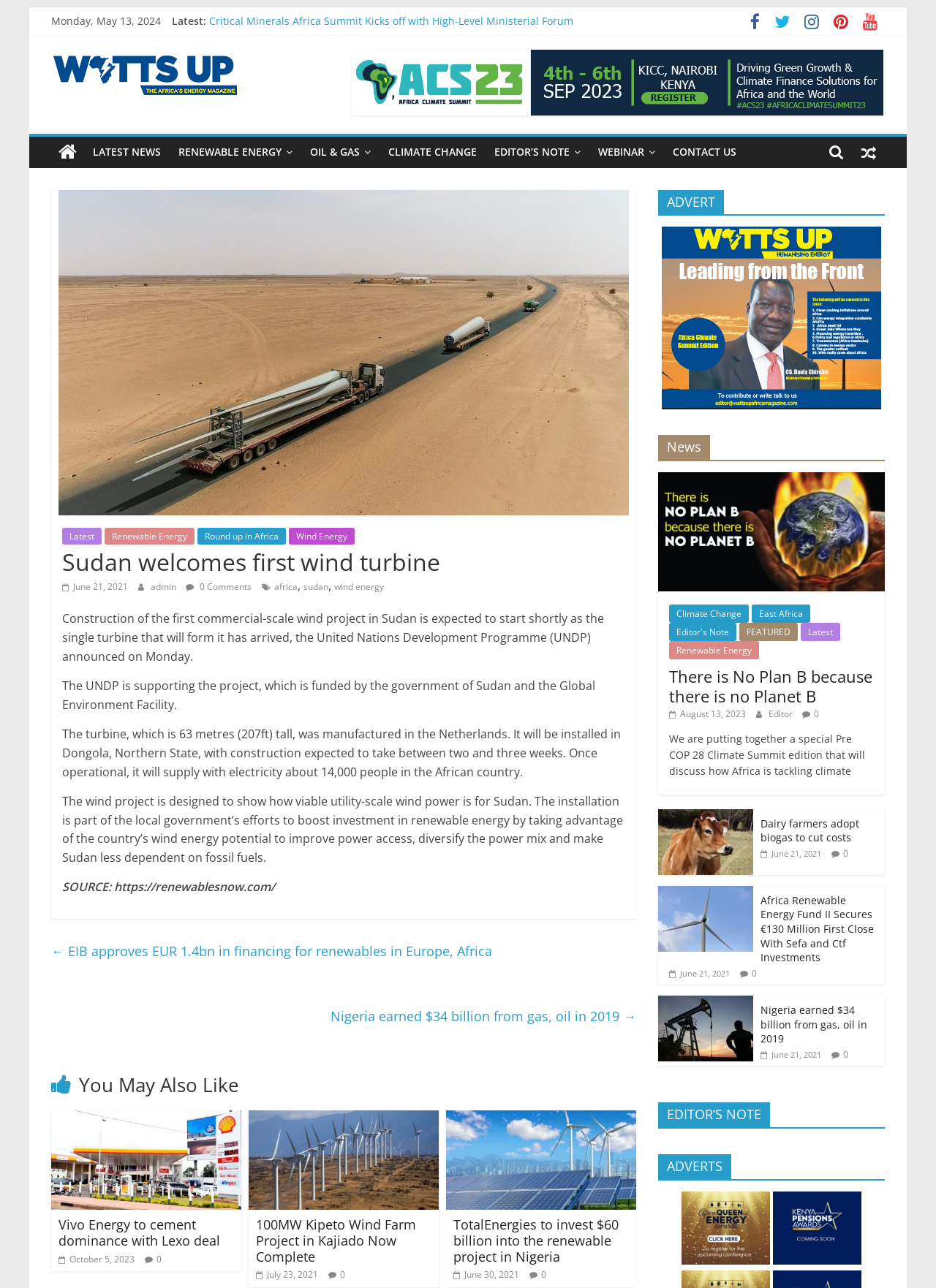What is the name of the magazine?
Answer the question using a single word or phrase, according to the image.

Wattsup Africa Magazine